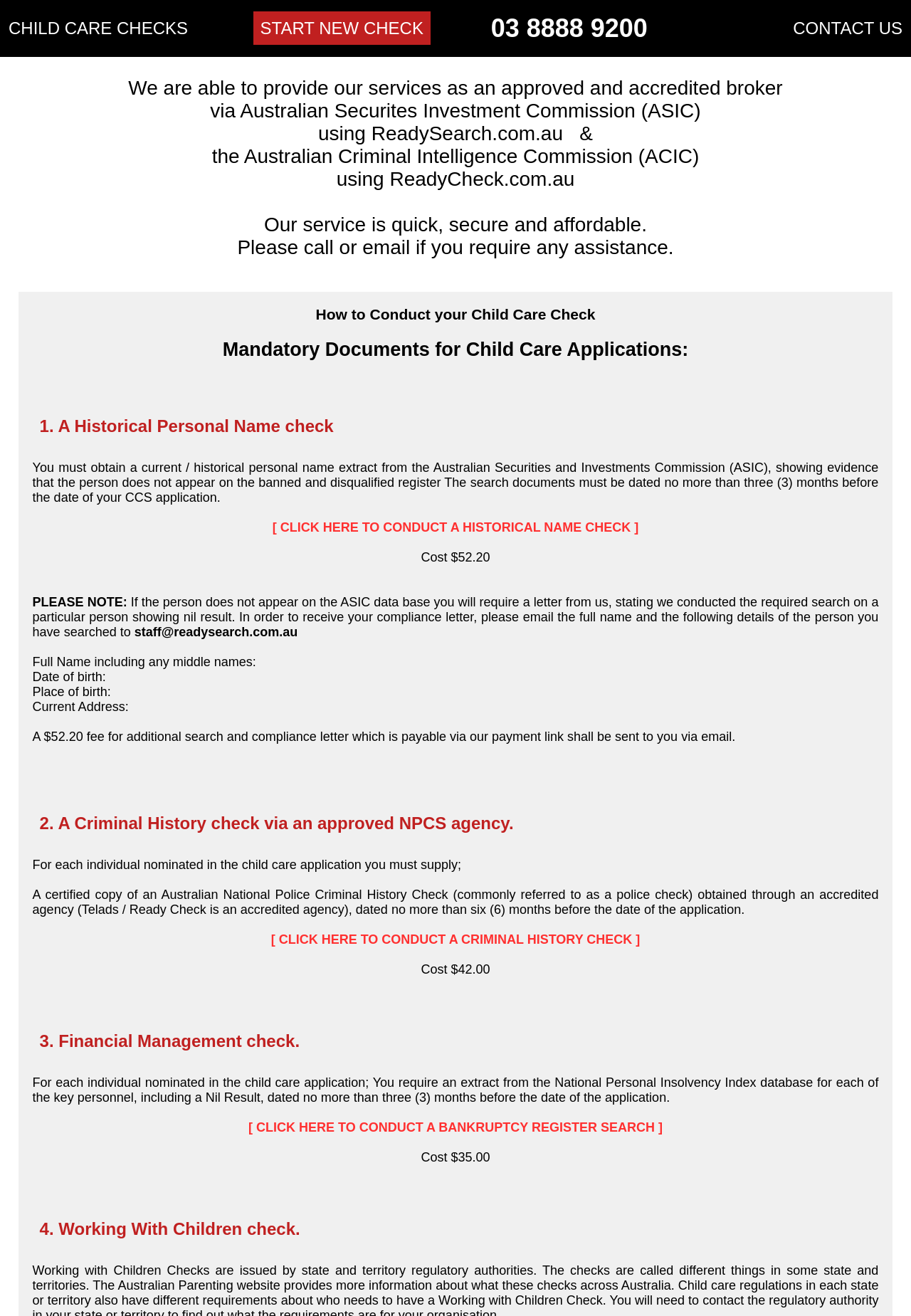Locate the bounding box coordinates of the UI element described by: "CONTACT US". Provide the coordinates as four float numbers between 0 and 1, formatted as [left, top, right, bottom].

[0.863, 0.009, 0.998, 0.034]